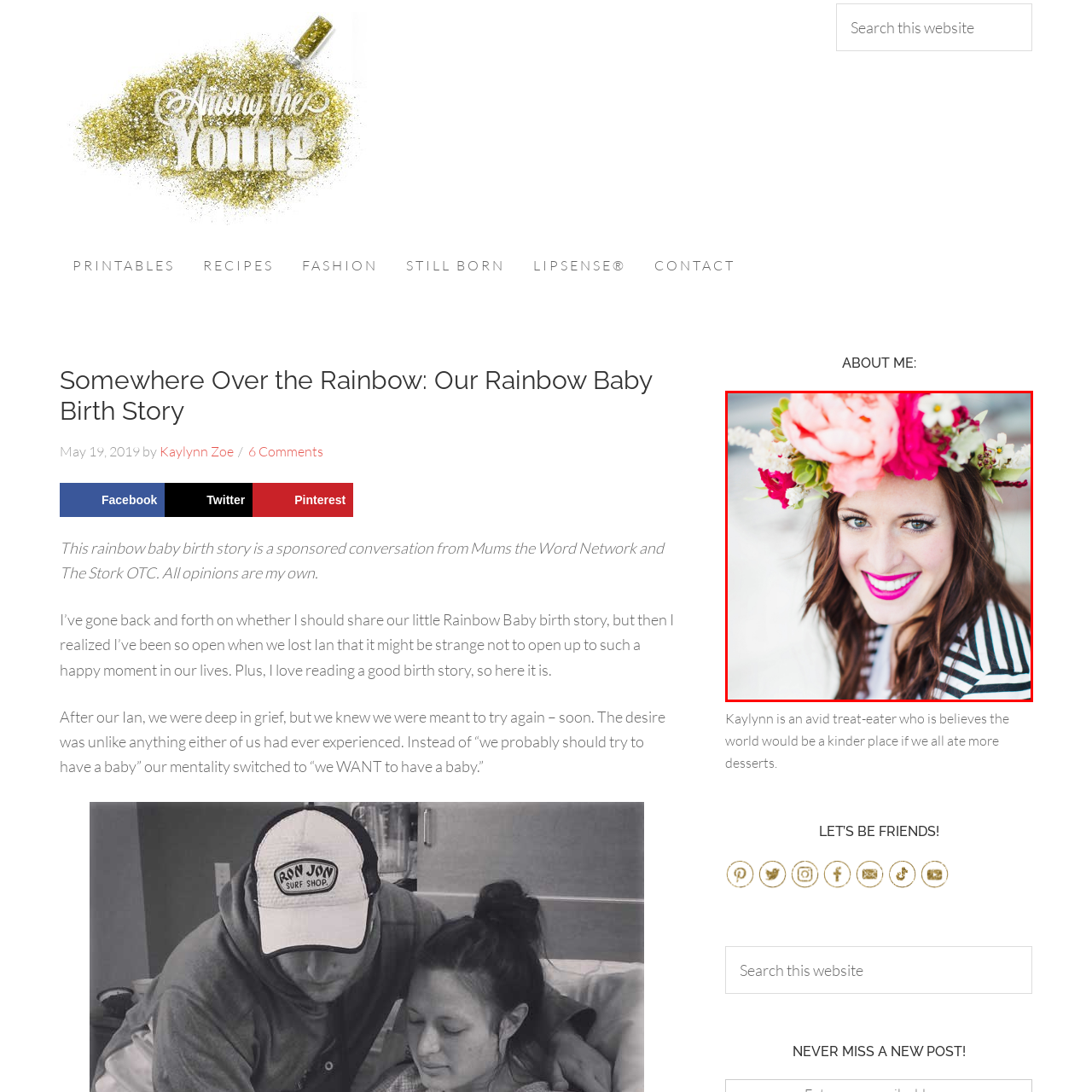What is the dominant color of the flowers in the floral crown?
Look closely at the image contained within the red bounding box and answer the question in detail, using the visual information present.

The caption describes the floral crown as comprising 'large pink and white blooms', indicating that these two colors are the dominant colors of the flowers.